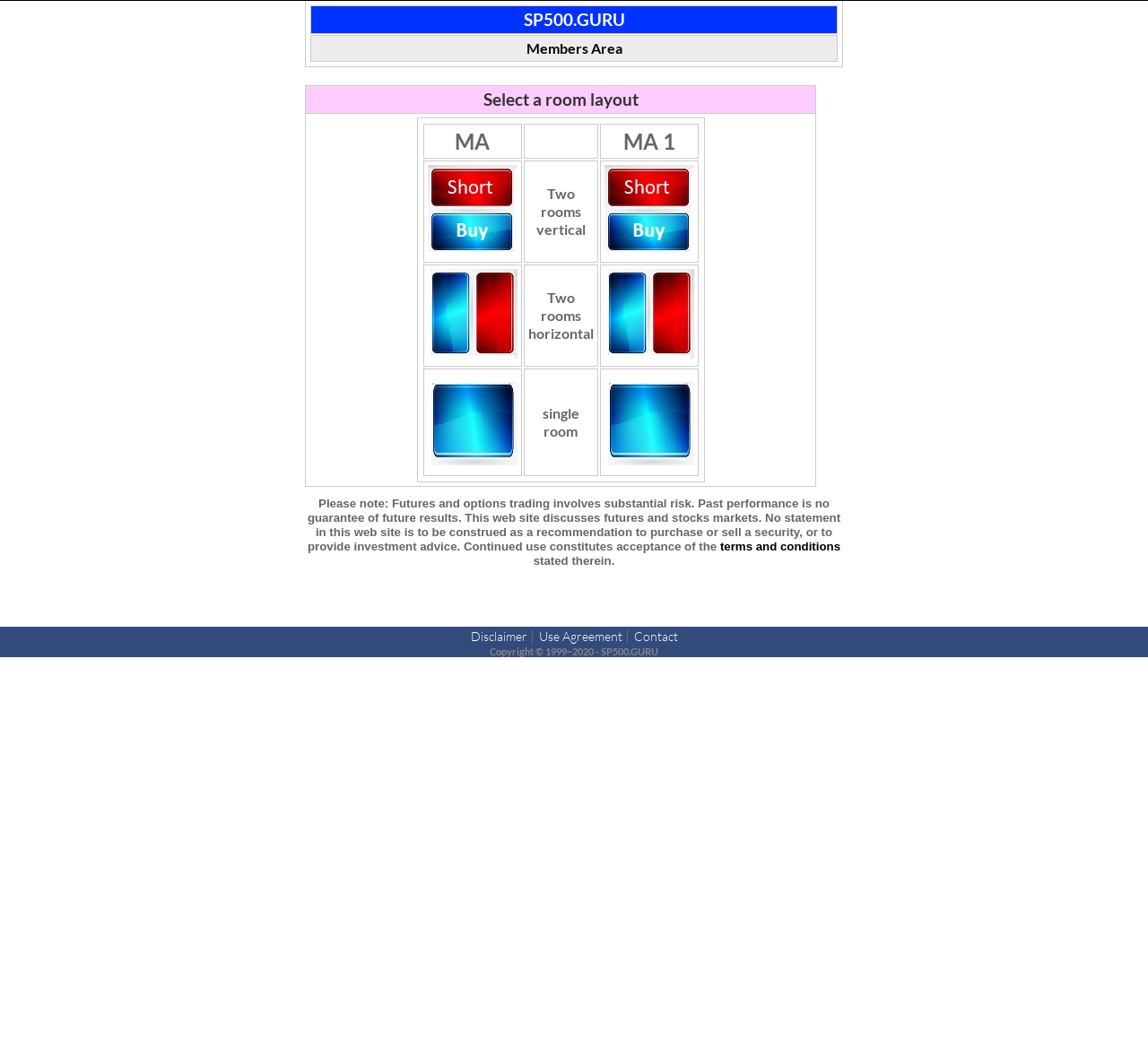Give a complete and precise description of the webpage's appearance.

This webpage appears to be a trading platform or community focused on SP500 and E-mini traders. At the top, there is a table with two rows, containing headings "SP500.GURU" and "Members Area". Below this table, there is a static text element with some whitespace characters.

The main content of the page is a table with multiple rows, each containing several grid cells. The first row has a heading "Select a room layout", and the subsequent rows contain various room layout options, including "MA", "MA 1", "Two rooms vertical", "Two rooms horizontal", and "Single room". Each of these options has a corresponding image and link.

To the right of the main content, there is a section with a heading that contains a disclaimer about the risks involved in futures and options trading. This section also includes a link to the "terms and conditions" page.

At the bottom of the page, there are several links to other pages, including "Disclaimer", "Use Agreement", and "Contact". There is also a copyright notice that spans the entire width of the page, indicating that the content is copyrighted by SP500.GURU from 1999 to 2020.